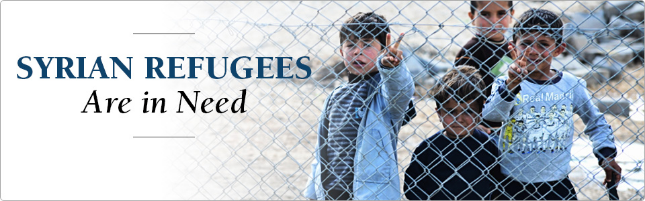Respond with a single word or phrase for the following question: 
What is the purpose of the banner in the image?

To raise awareness